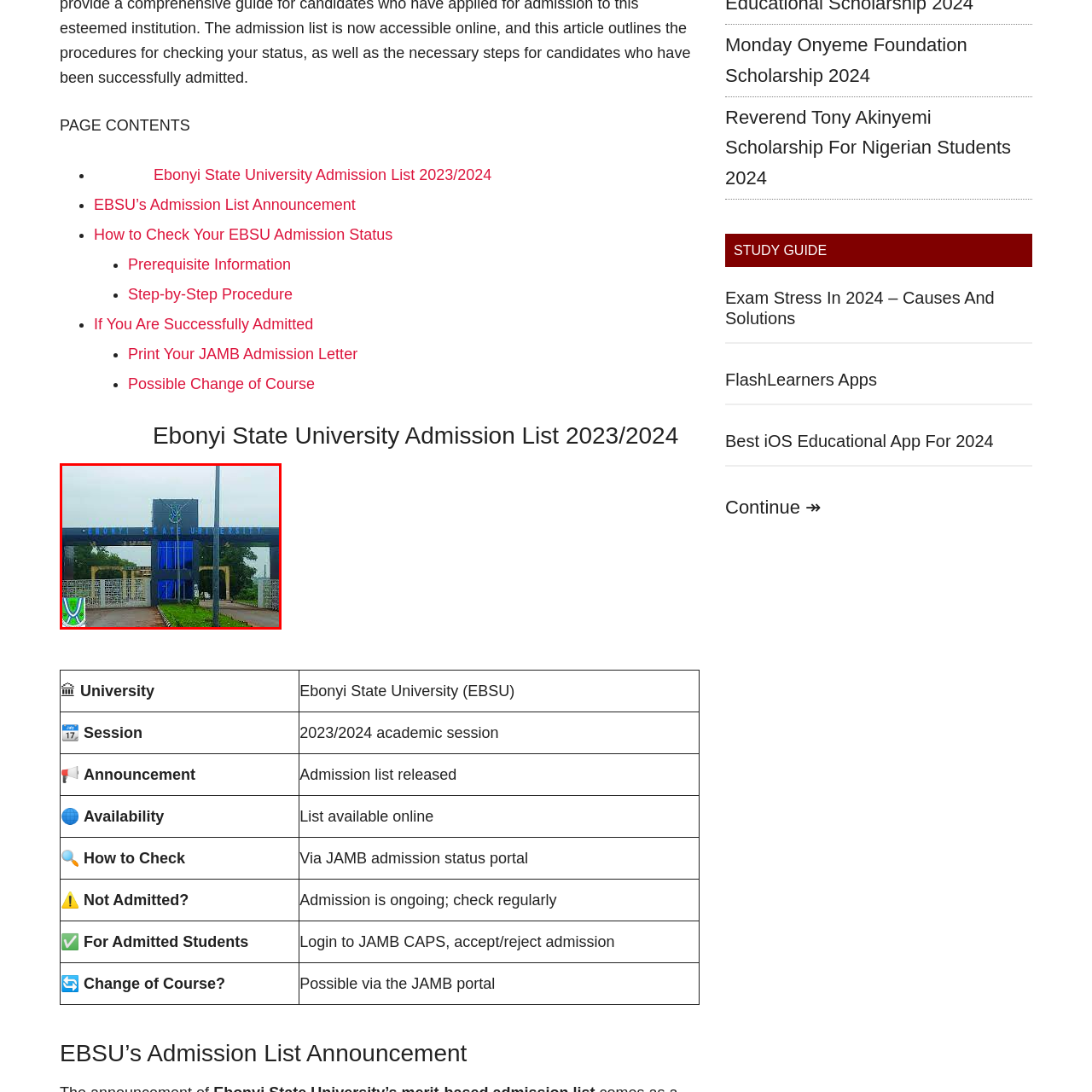Give an in-depth explanation of the image captured within the red boundary.

The image showcases the entrance of Ebonyi State University (EBSU), prominently featuring an archway with the university's name clearly displayed. The modern structure, characterized by its sleek design and blue accents, is set against a backdrop of lush greenery, providing a welcoming atmosphere for students and visitors. This image is part of an announcement regarding the 2023/2024 admission list, indicating that the university is actively engaging with prospective students. The establishing shot reflects the institution’s commitment to education and community, making it a significant landmark in the region.